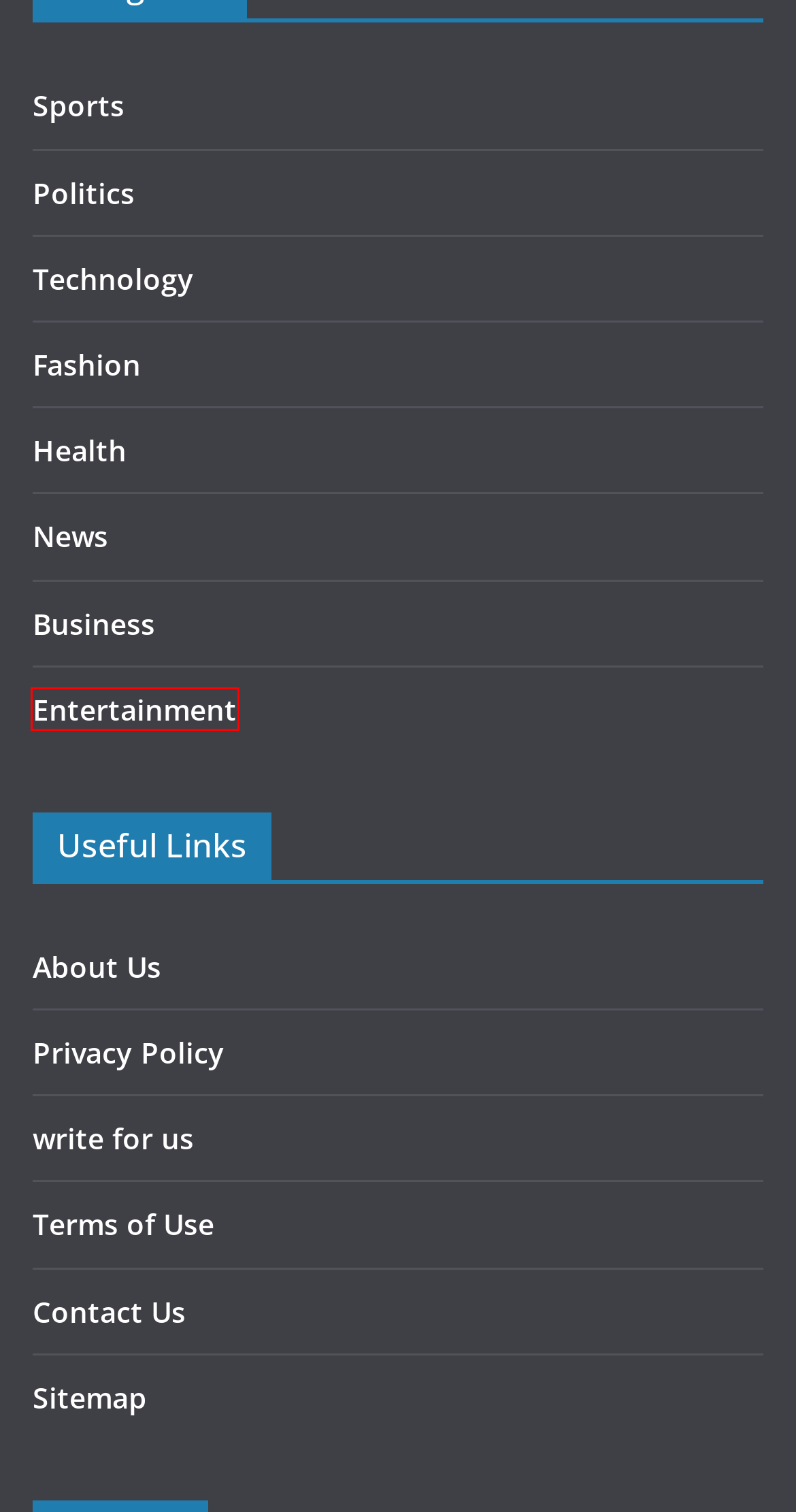You have received a screenshot of a webpage with a red bounding box indicating a UI element. Please determine the most fitting webpage description that matches the new webpage after clicking on the indicated element. The choices are:
A. Entertainment Locanto Tech
B. Fashion Locanto Tech
C. Politics Locanto Tech
D. About Us Locanto Tech
E. News Locanto Tech
F. Technology Locanto Tech
G. Sports Locanto Tech
H. Contact Us Locanto Tech

A